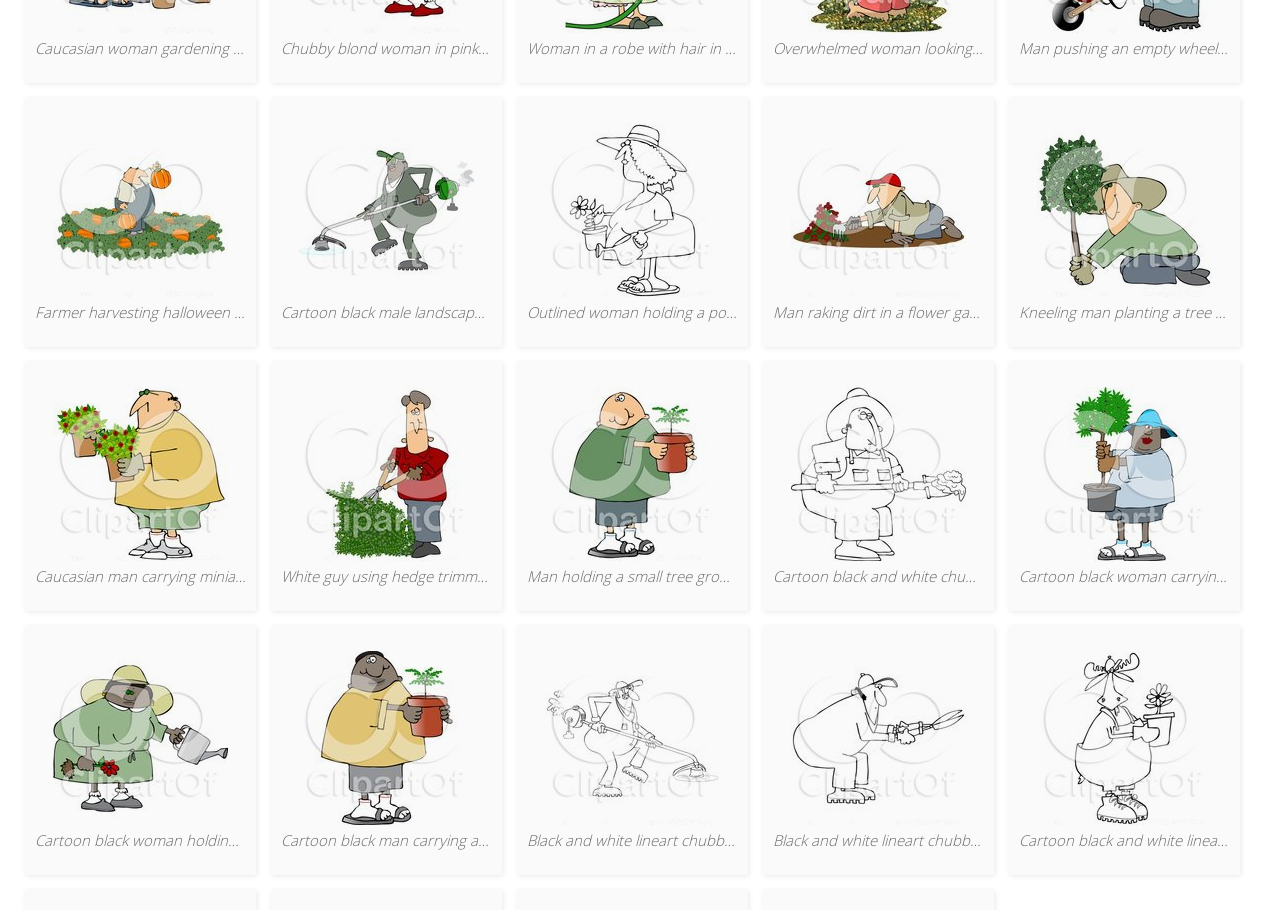Determine the coordinates of the bounding box that should be clicked to complete the instruction: "visit Polk CPA Firm, PLLC". The coordinates should be represented by four float numbers between 0 and 1: [left, top, right, bottom].

None